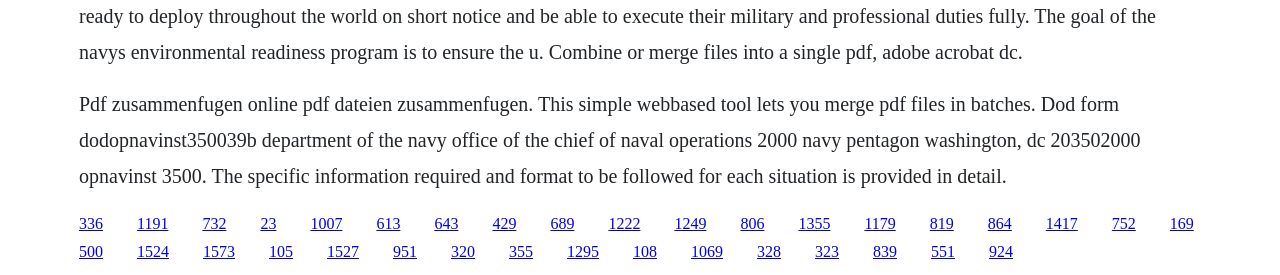Please pinpoint the bounding box coordinates for the region I should click to adhere to this instruction: "View the DOD form".

[0.107, 0.78, 0.132, 0.842]